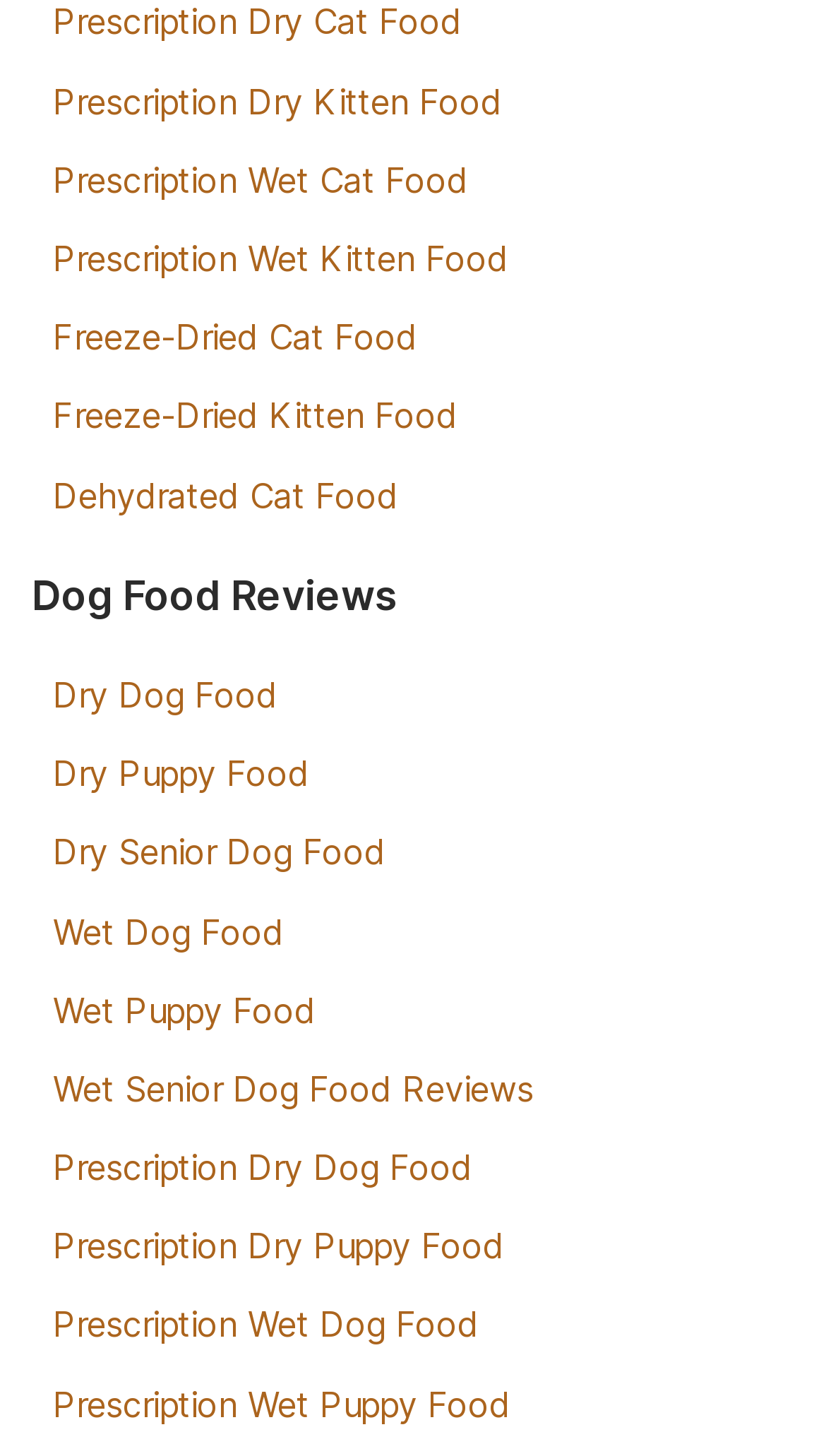Given the description "Dry Senior Dog Food", provide the bounding box coordinates of the corresponding UI element.

[0.064, 0.571, 0.467, 0.6]